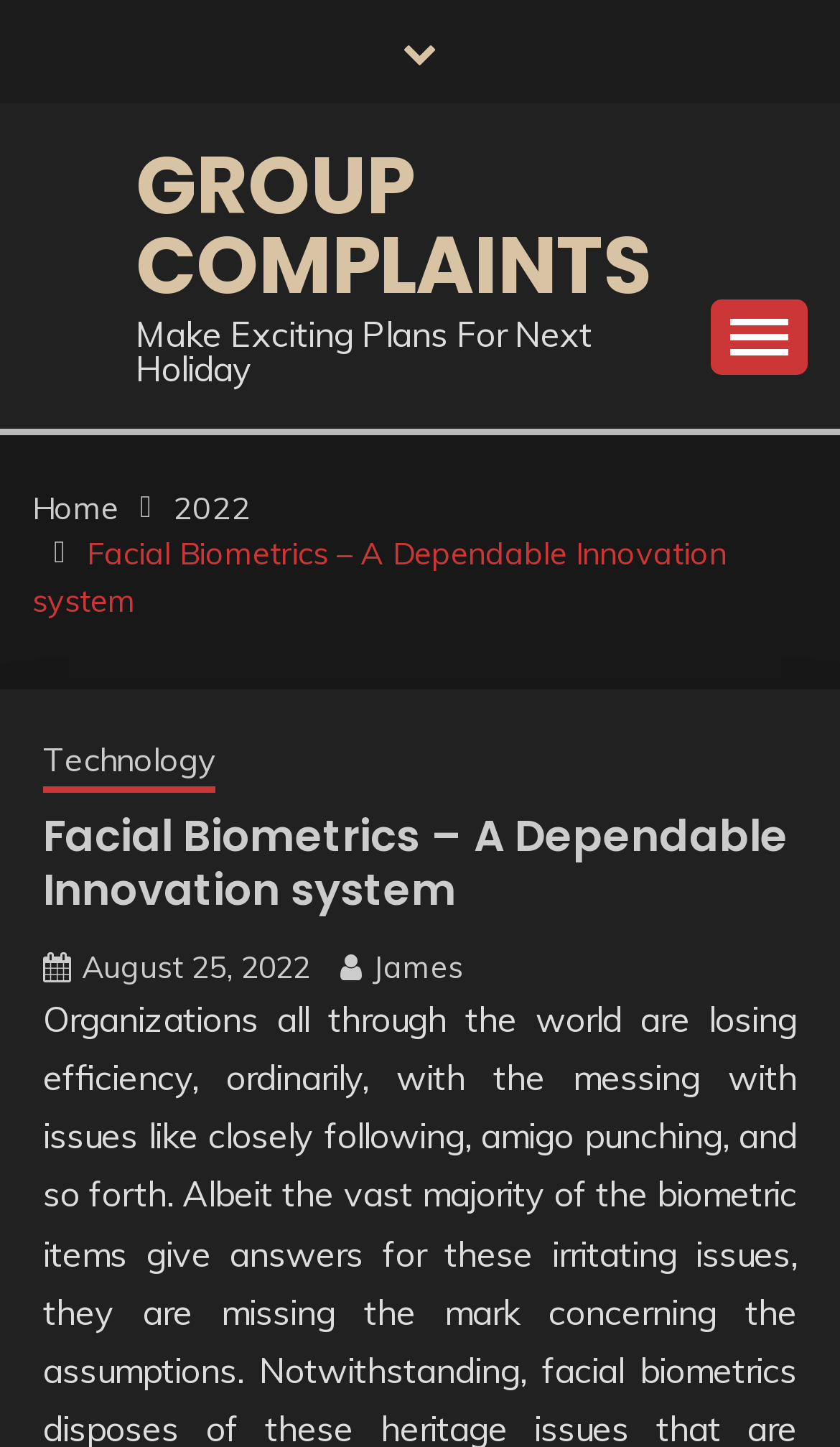Pinpoint the bounding box coordinates of the clickable area needed to execute the instruction: "View the Technology page". The coordinates should be specified as four float numbers between 0 and 1, i.e., [left, top, right, bottom].

[0.051, 0.51, 0.256, 0.548]